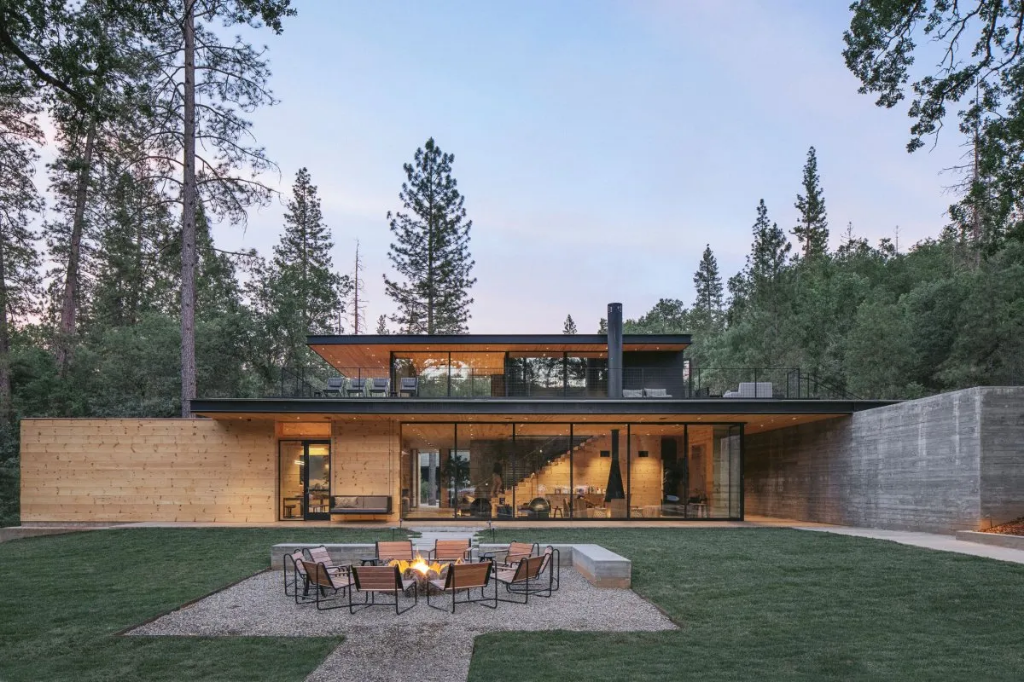Explain the image in a detailed way.

The image showcases the stunning exterior of the AutoCamp Yosemite clubhouse, a modern architectural marvel nestled in the serene surroundings of Midpines, California. This elegant design harmonizes luxury camping with the natural beauty of the area, highlighted by its striking glass walls and sleek steel beams. The structure boasts a double-cantilevered roof, offering a seamless blend of indoor and outdoor spaces. In the foreground, a cozy fire pit surrounded by stylish seating invites guests to relax and enjoy the tranquil ambiance, making it an ideal gathering spot for socializing under the stars. The lush greenery of towering trees enhances the tranquil atmosphere, while the contemporary aesthetic of the building stands in contrast to its rustic environment, reflecting a perfect balance between luxury and nature.